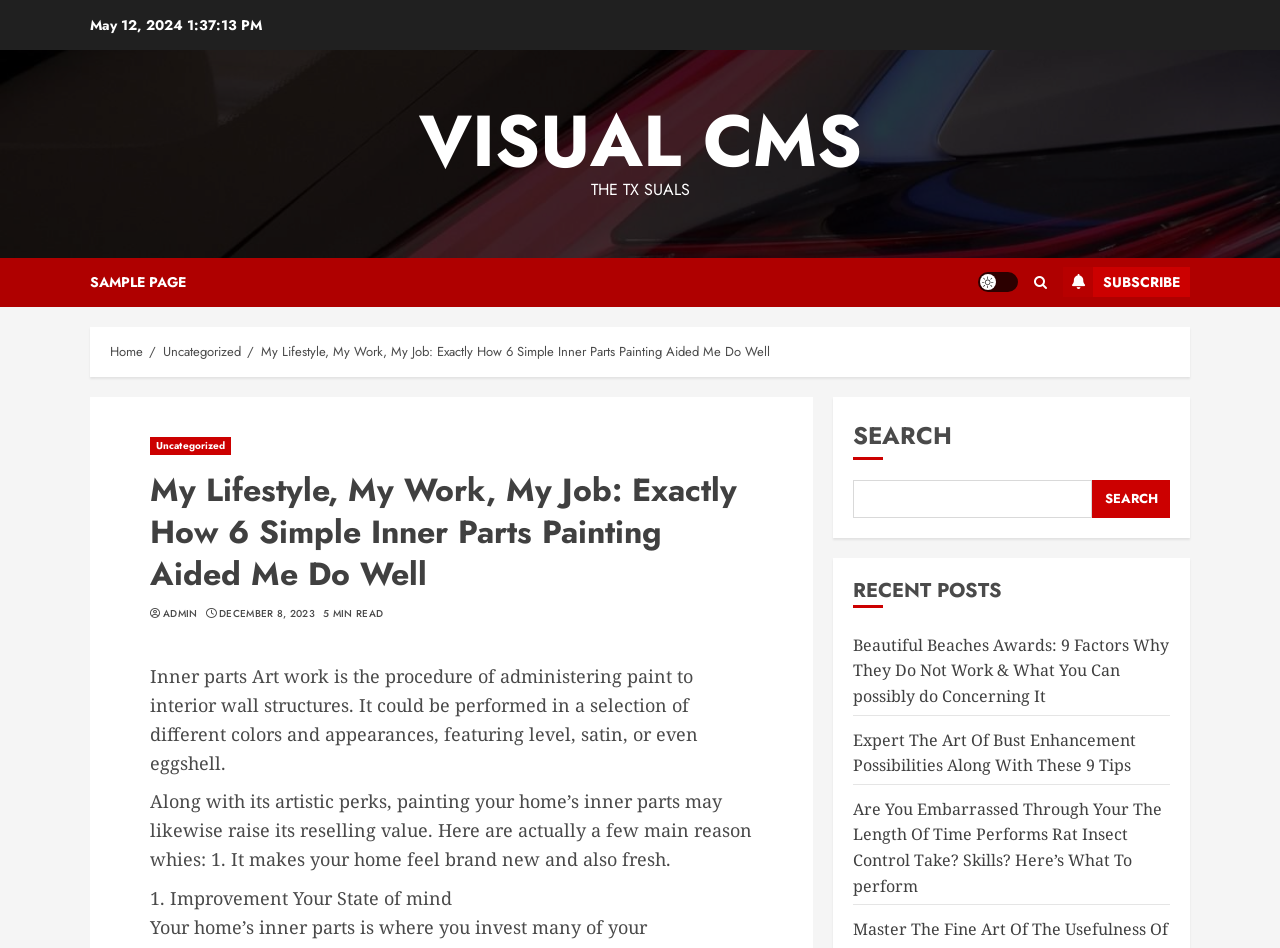What is the purpose of inner parts artwork?
Look at the image and answer the question using a single word or phrase.

To administer paint to interior wall structures